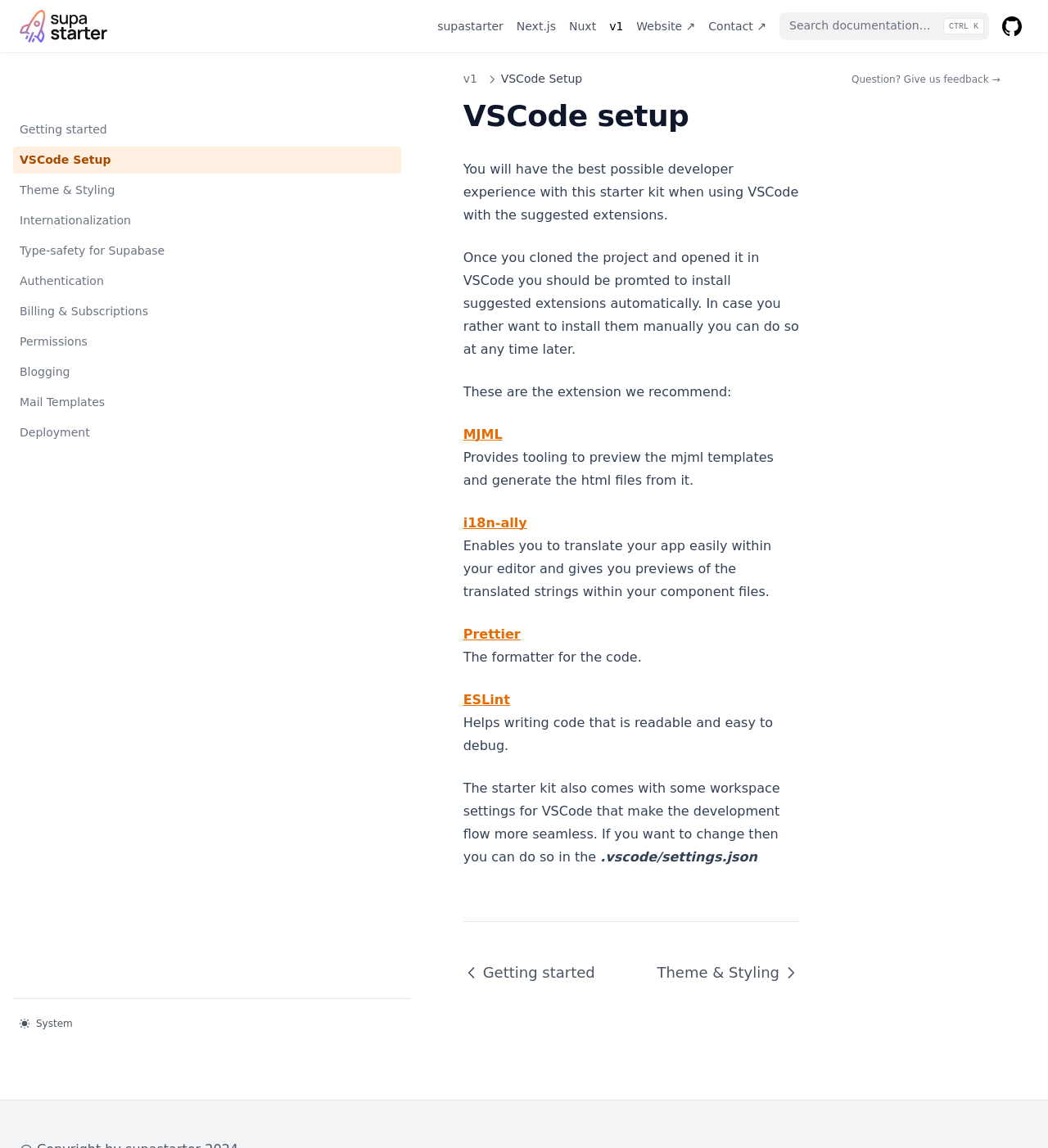Determine the bounding box coordinates of the clickable area required to perform the following instruction: "Get started". The coordinates should be represented as four float numbers between 0 and 1: [left, top, right, bottom].

[0.012, 0.057, 0.178, 0.081]